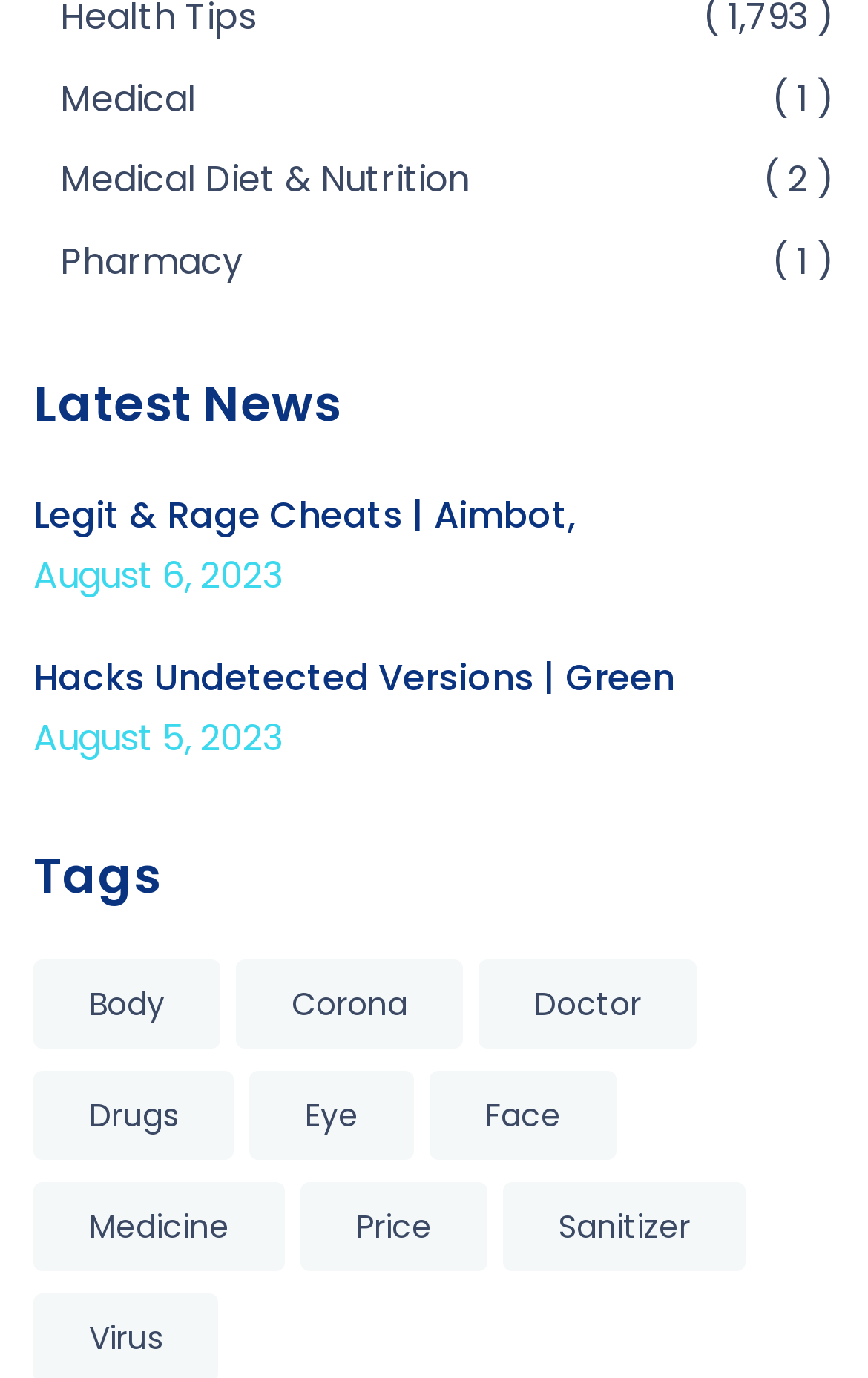Respond concisely with one word or phrase to the following query:
How many tags are listed on the webpage?

9